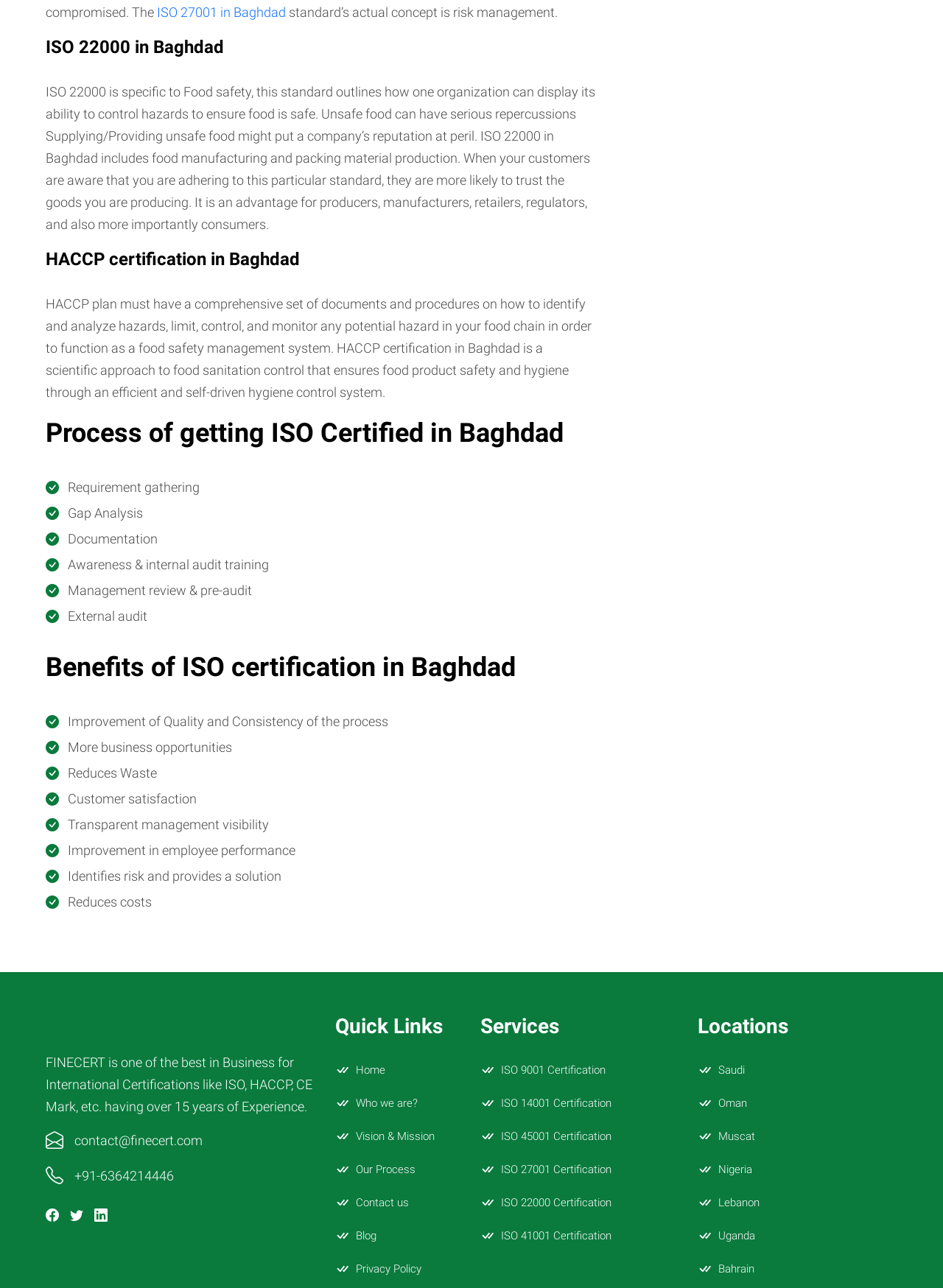Given the element description Books & Journals, identify the bounding box coordinates for the UI element on the webpage screenshot. The format should be (top-left x, top-left y, bottom-right x, bottom-right y), with values between 0 and 1.

None